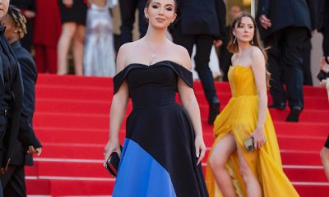Generate a detailed caption for the image.

The image captures a moment from the 75th Cannes Film Festival, showcasing producer Elvira Gavrilova dressed elegantly in a stylish gown. She stands confidently on the iconic red carpet, which is a hallmark of the festival, exuding grace and poise. Her outfit features a striking combination of black and blue, highlighting her fashion sense amidst the glamorous atmosphere. In the background, other guests can be seen, adding to the vibrant and bustling ambiance of the event, while Elvira commands attention with her striking presence. This highlights her role in representing Ukraine at the prestigious festival, making it a noteworthy moment in the world of cinema.